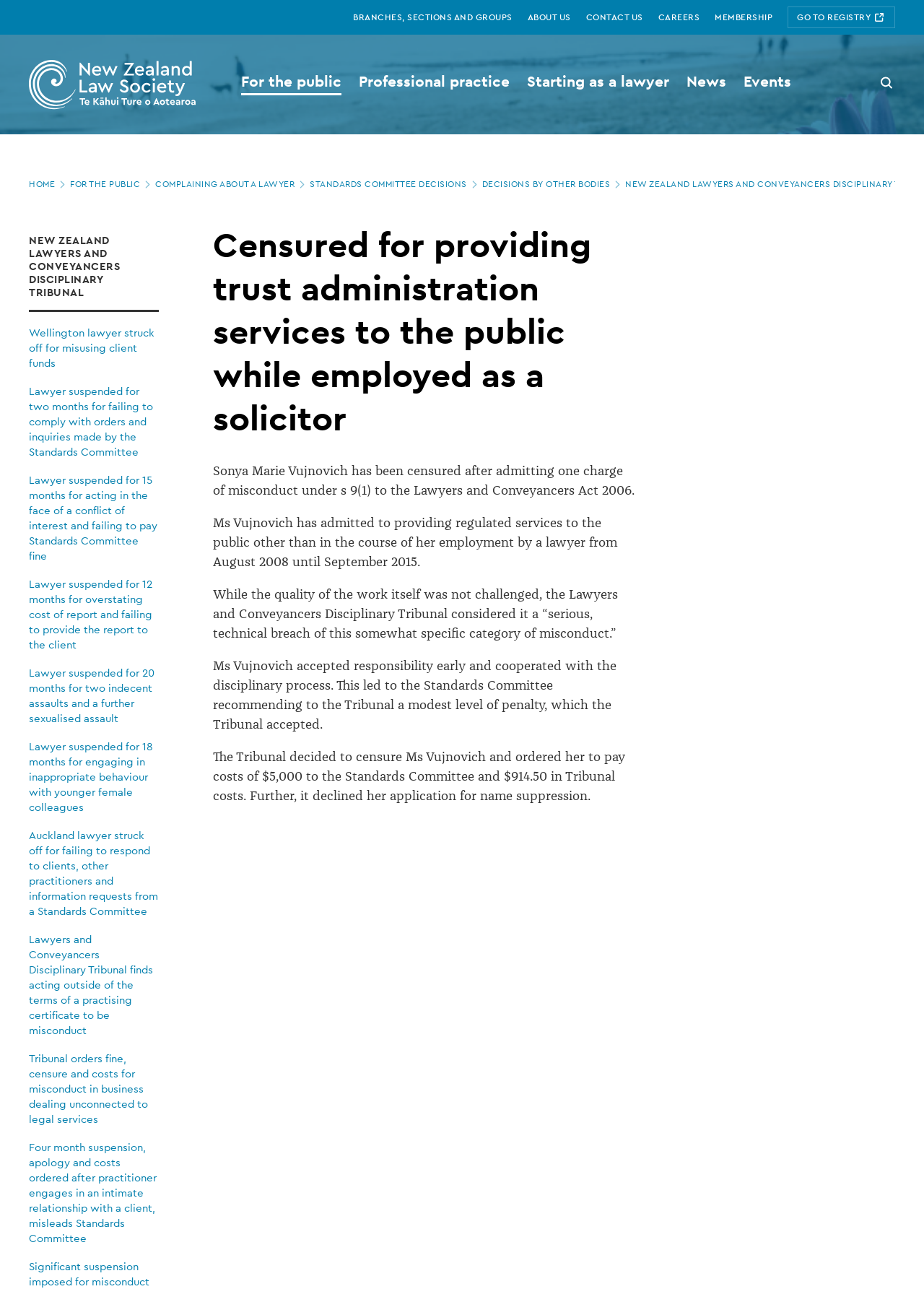Can you determine the main header of this webpage?

New Zealand Law Society - Censured for providing trust administration services to the public while employed as a solicitor